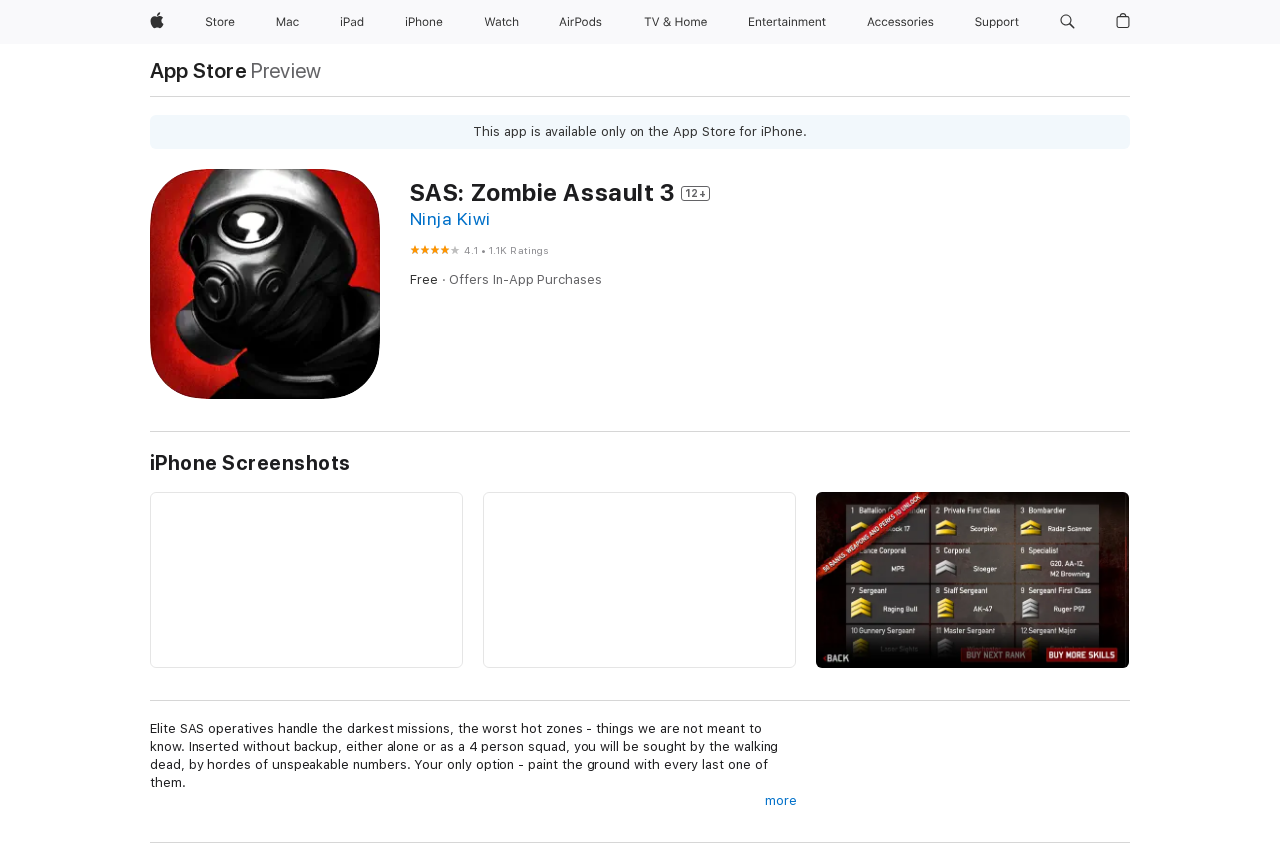For the following element description, predict the bounding box coordinates in the format (top-left x, top-left y, bottom-right x, bottom-right y). All values should be floating point numbers between 0 and 1. Description: TV & Home

[0.496, 0.0, 0.56, 0.051]